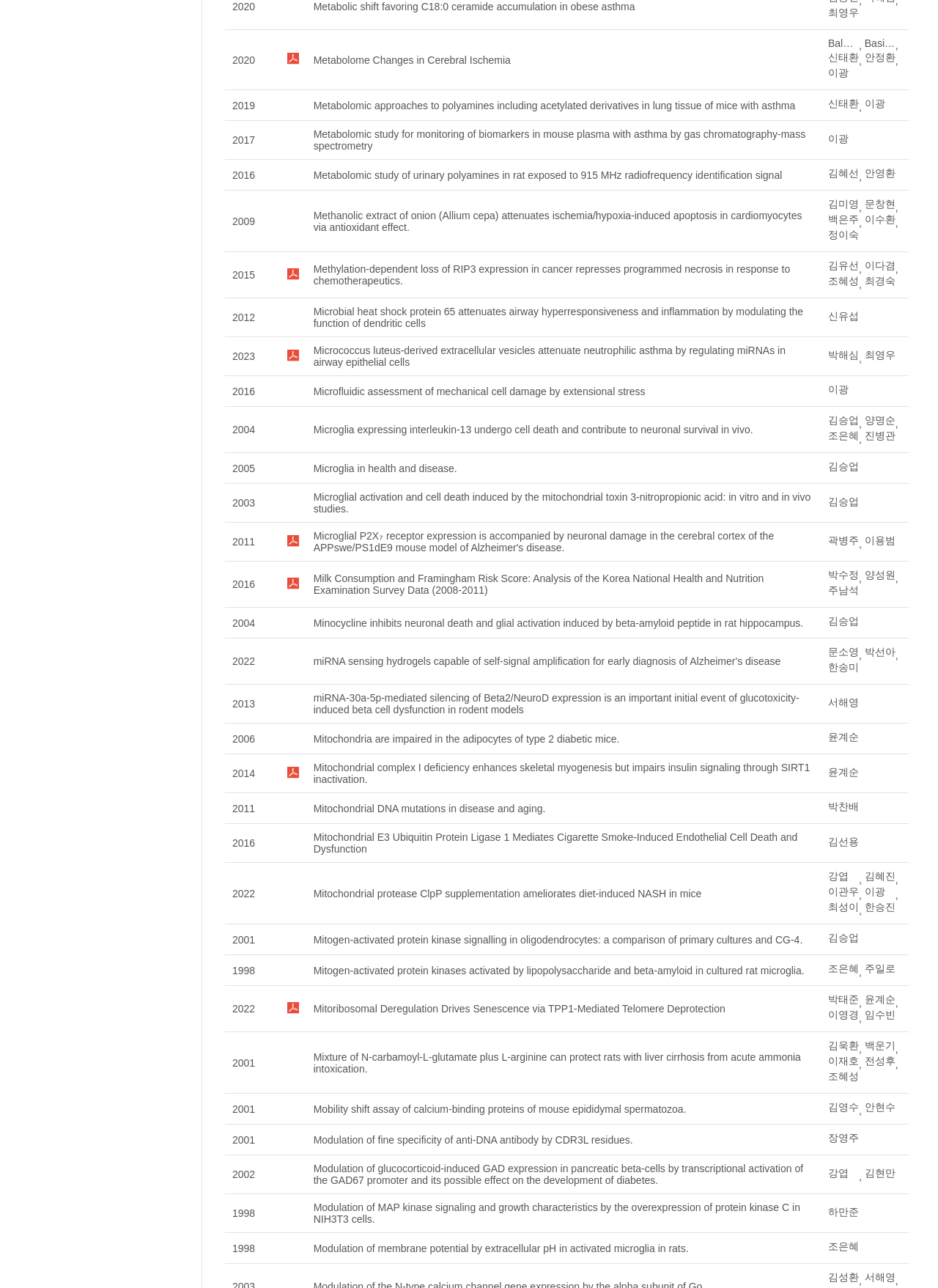Provide the bounding box coordinates for the area that should be clicked to complete the instruction: "Check the author information of 'Micrococcus luteus-derived extracellular vesicles attenuate neutrophilic asthma by regulating miRNAs in airway epithelial cells'".

[0.875, 0.262, 0.969, 0.292]